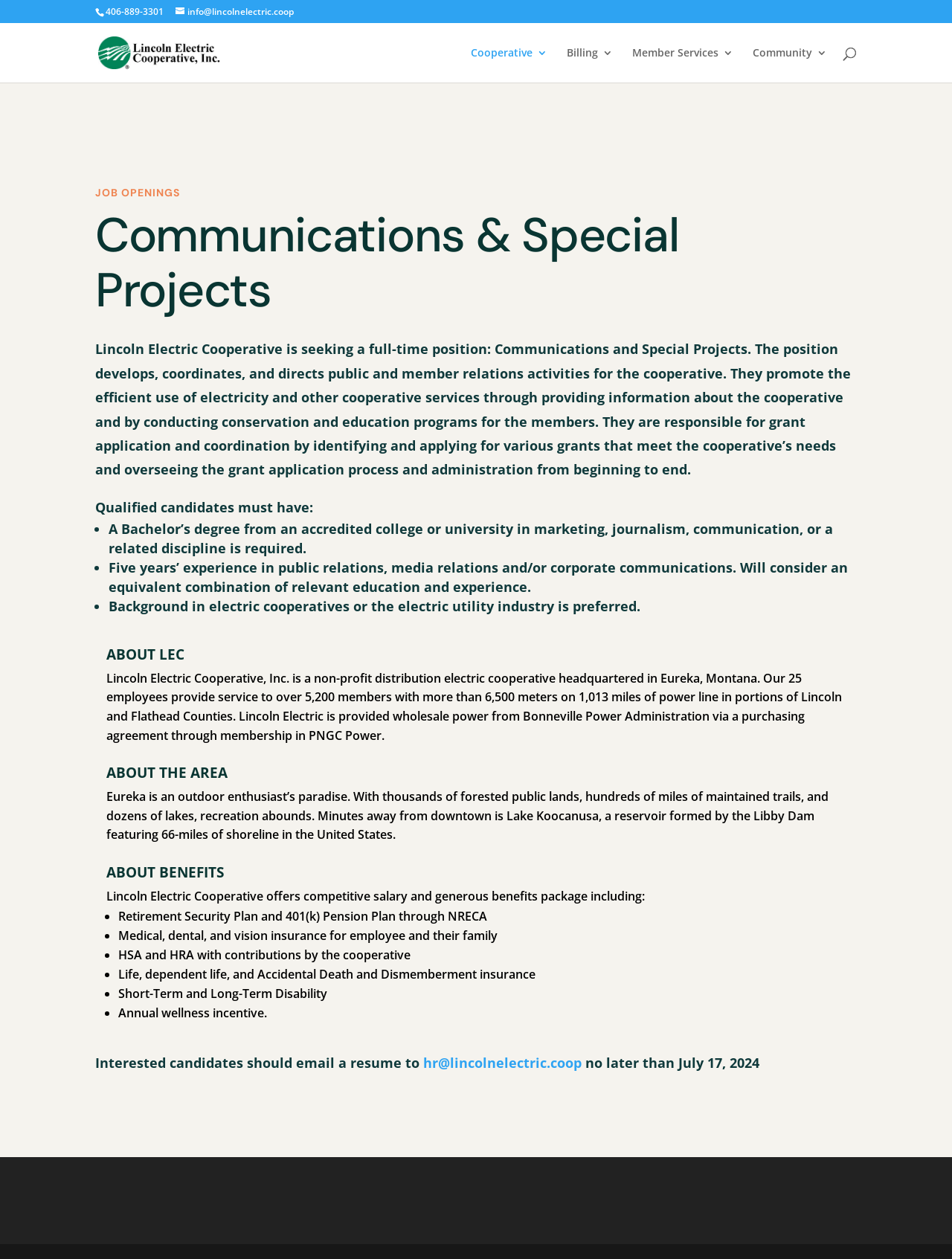Please identify the bounding box coordinates of the element on the webpage that should be clicked to follow this instruction: "call the phone number 406-889-3301". The bounding box coordinates should be given as four float numbers between 0 and 1, formatted as [left, top, right, bottom].

[0.111, 0.004, 0.172, 0.014]